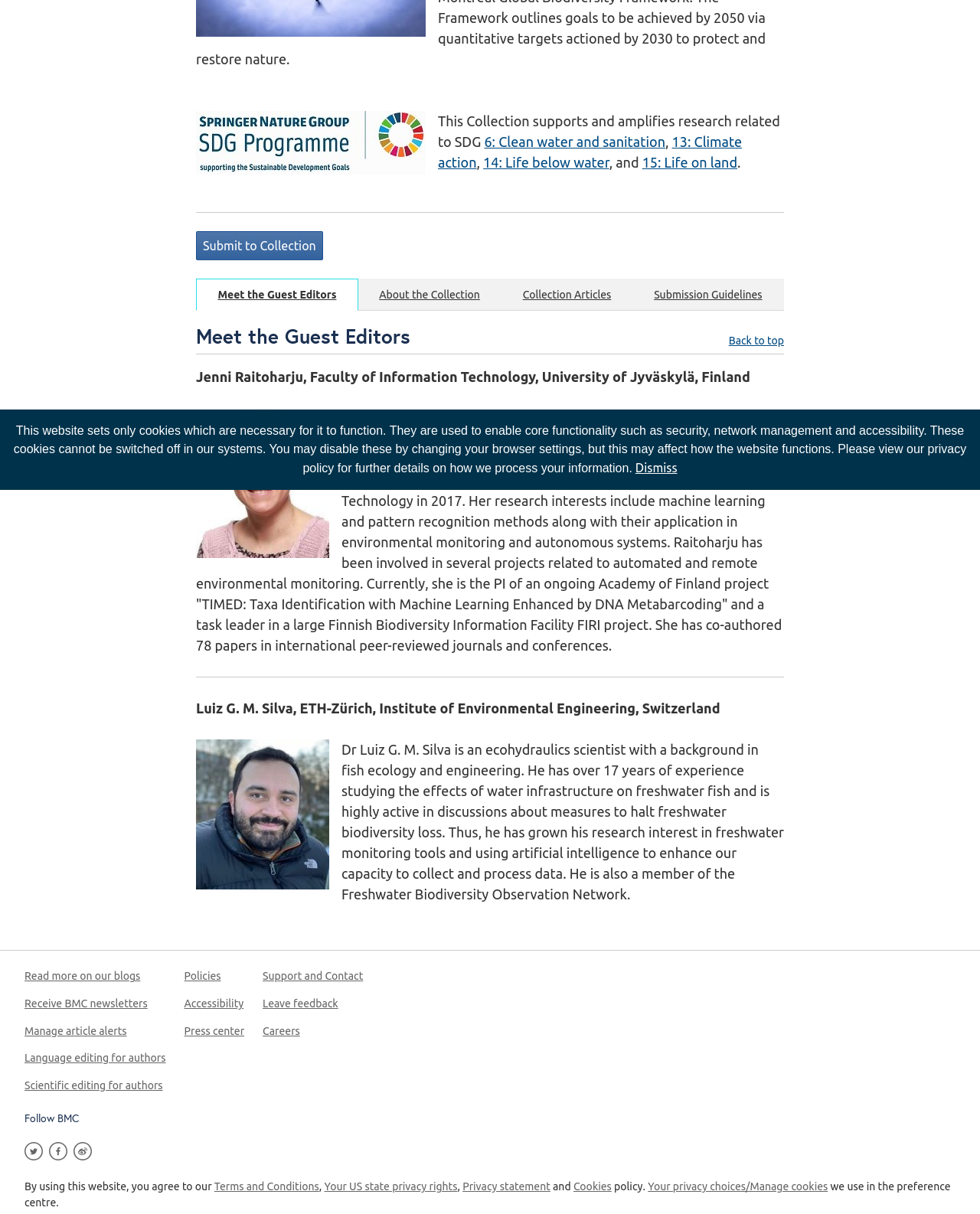Determine the bounding box of the UI component based on this description: "Your US state privacy rights". The bounding box coordinates should be four float values between 0 and 1, i.e., [left, top, right, bottom].

[0.331, 0.972, 0.467, 0.982]